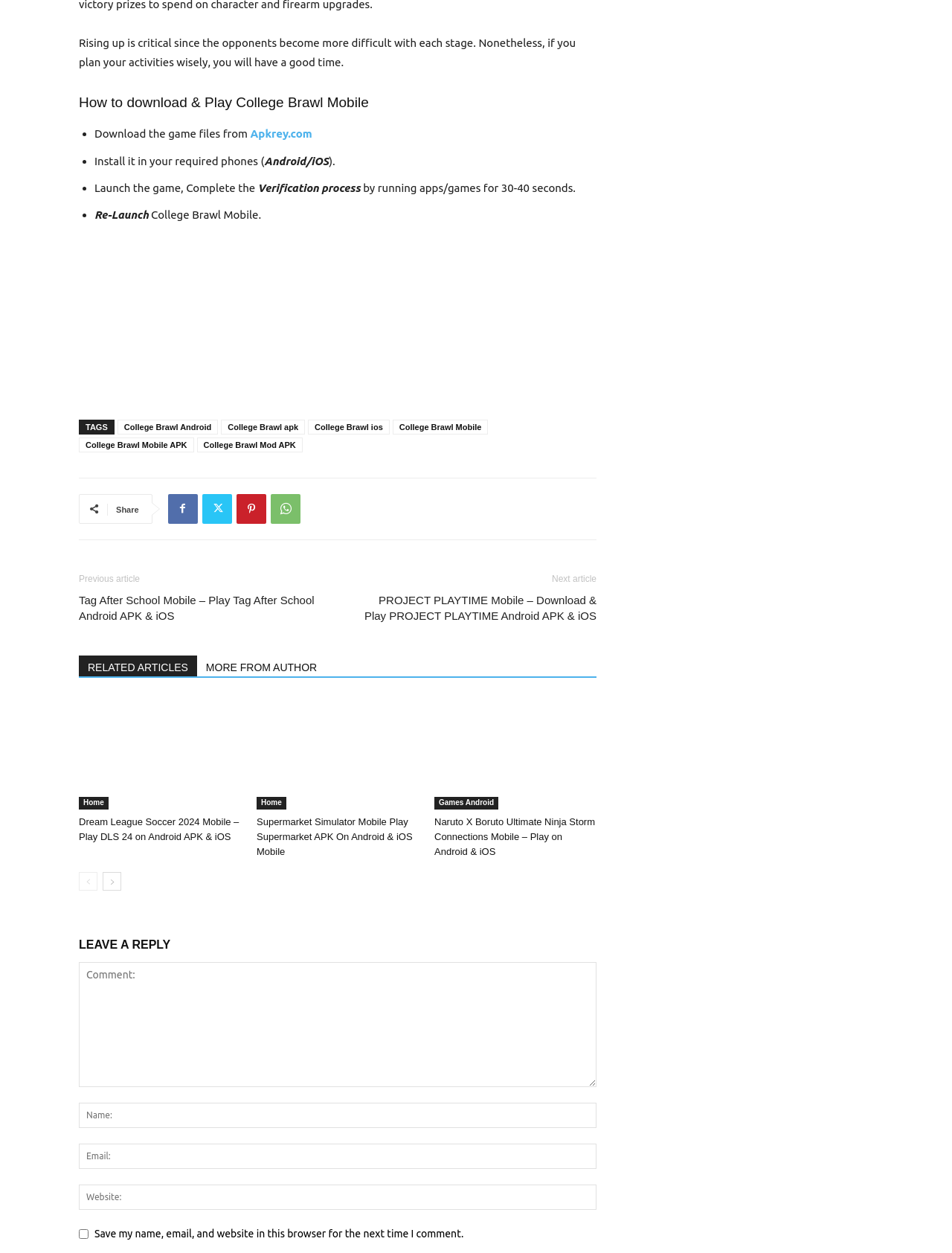Respond with a single word or phrase:
What is the game being described?

College Brawl Mobile